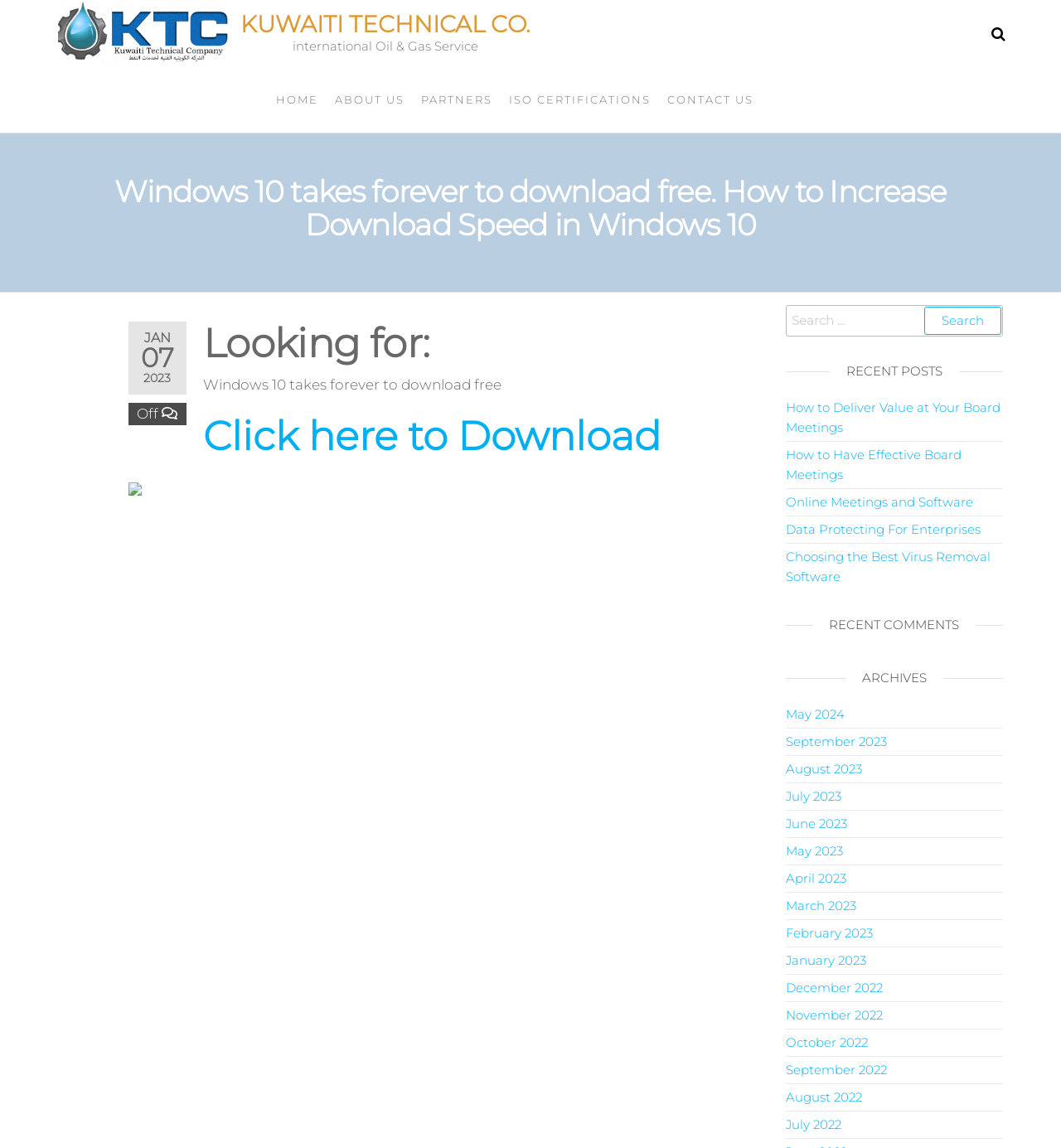How many archives are listed?
By examining the image, provide a one-word or phrase answer.

12